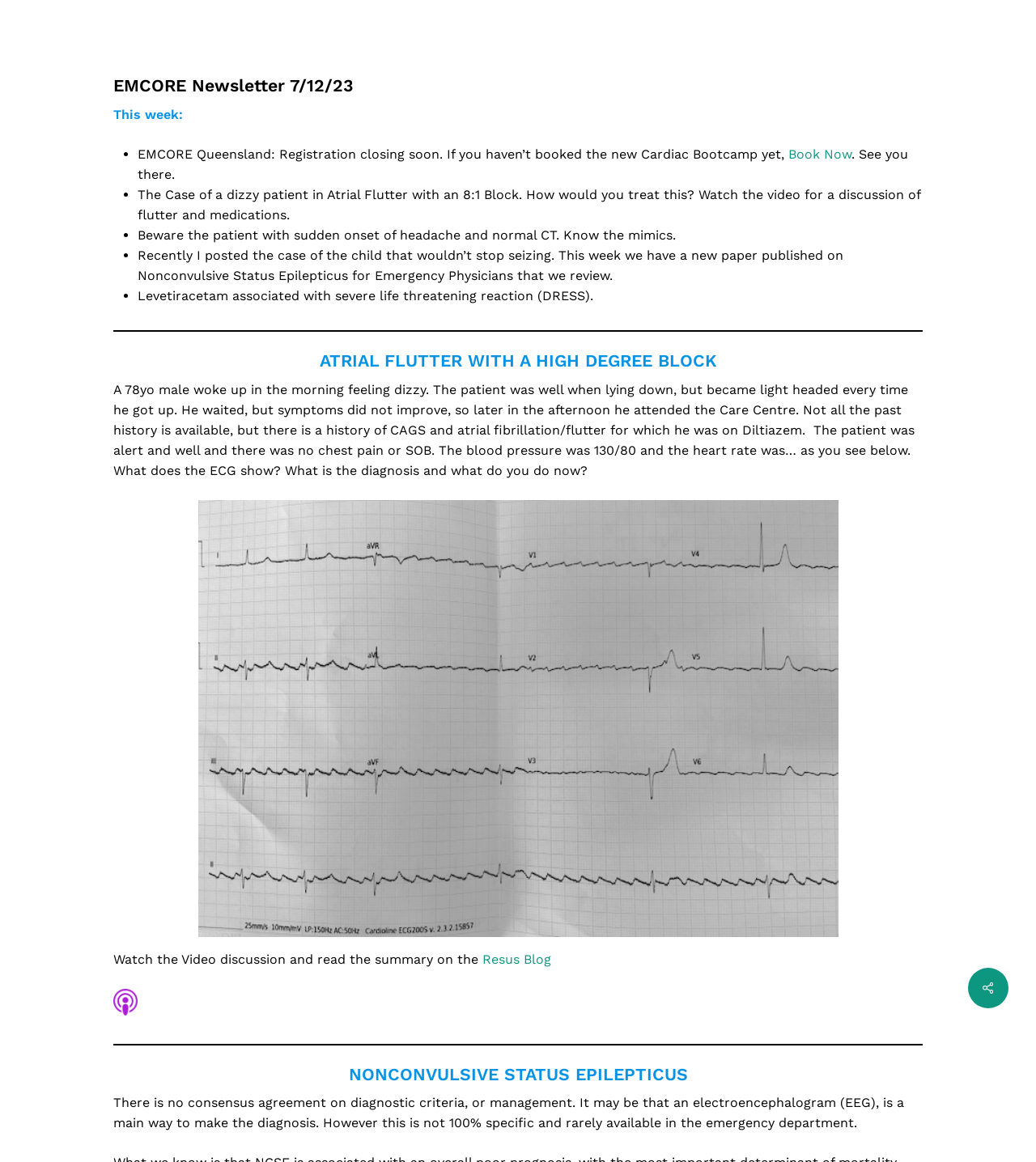What is the purpose of the 'Resus Blog' link?
Please use the visual content to give a single word or phrase answer.

Watch video discussion